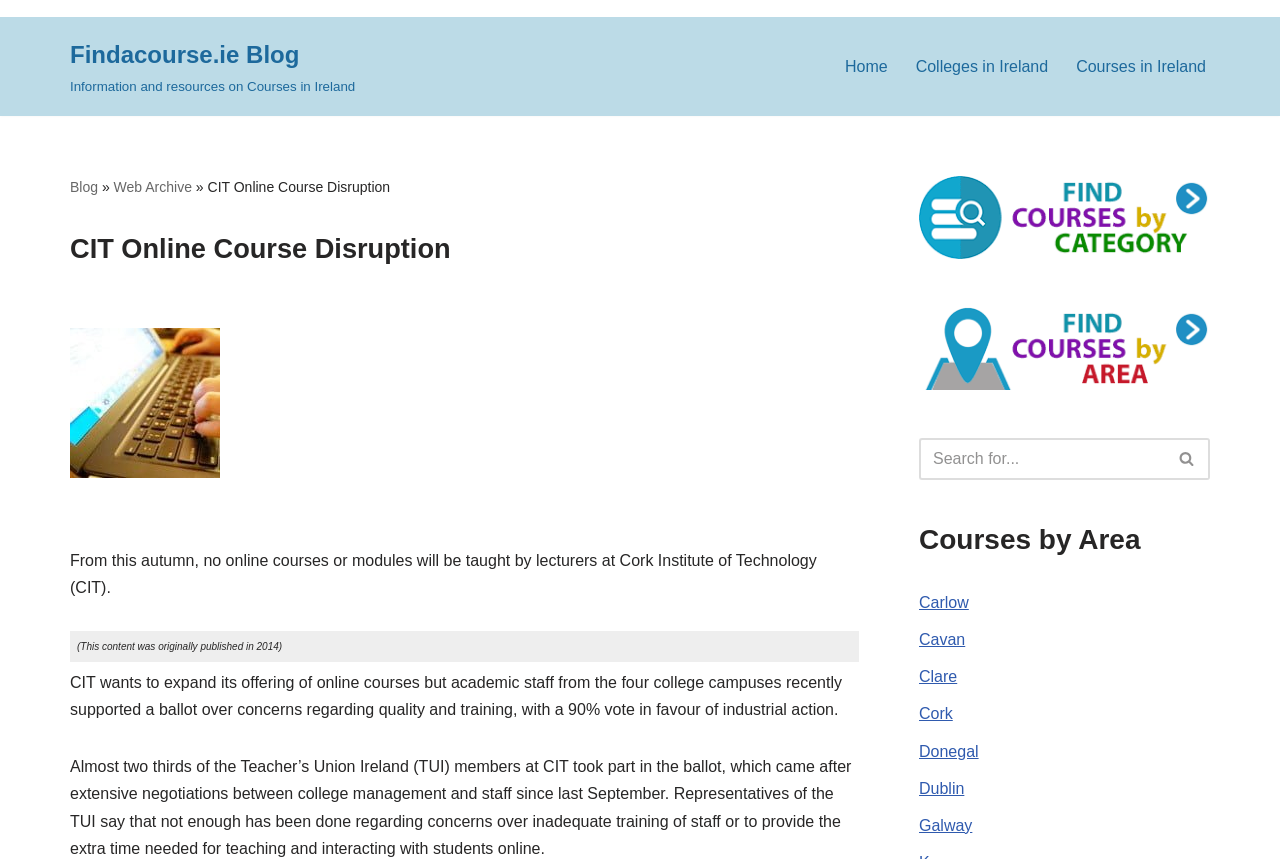Determine the bounding box coordinates for the HTML element described here: "Web Archive".

[0.089, 0.209, 0.15, 0.228]